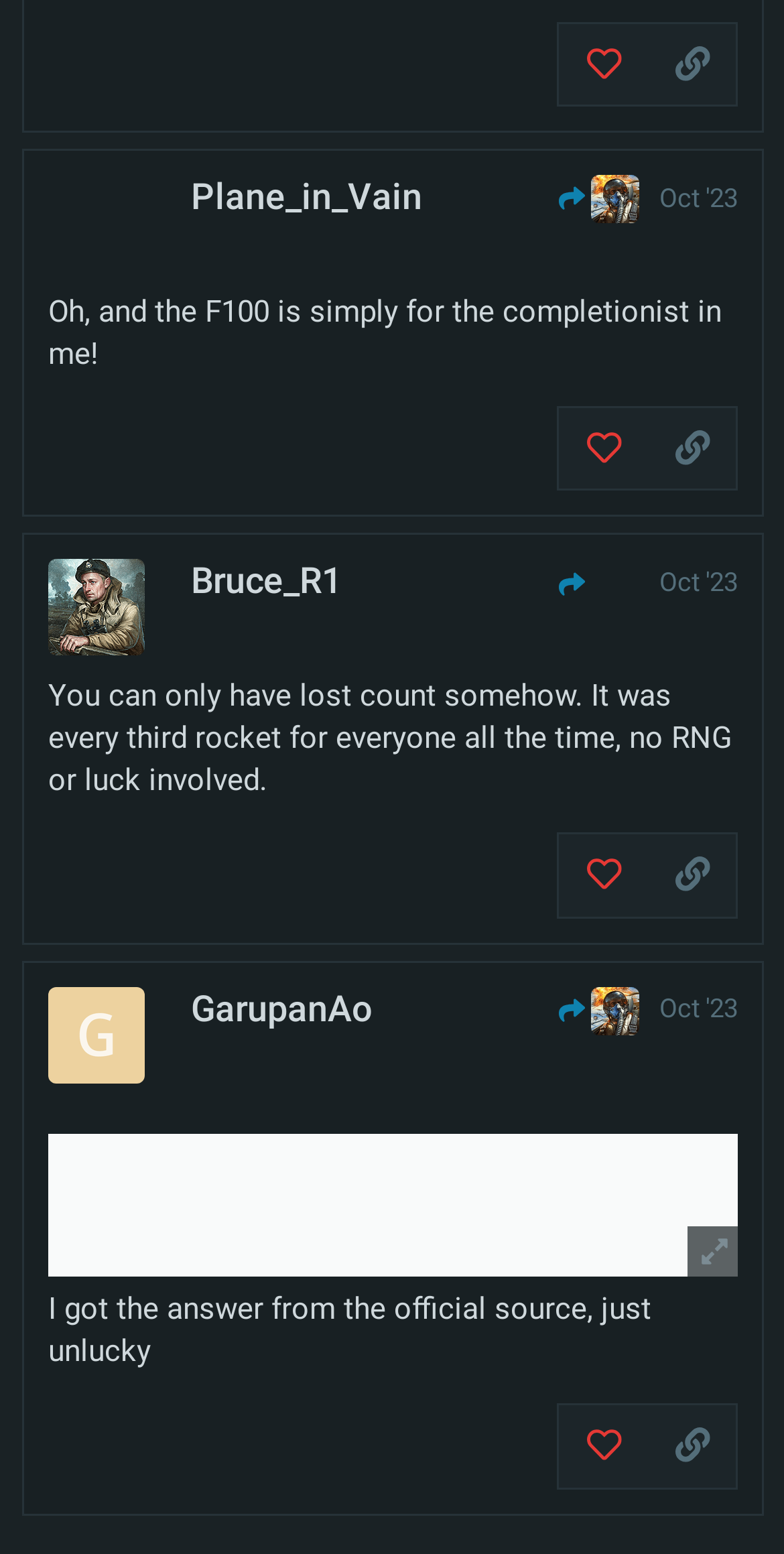Find the bounding box coordinates corresponding to the UI element with the description: "Plane_in_Vain". The coordinates should be formatted as [left, top, right, bottom], with values as floats between 0 and 1.

[0.712, 0.36, 0.824, 0.391]